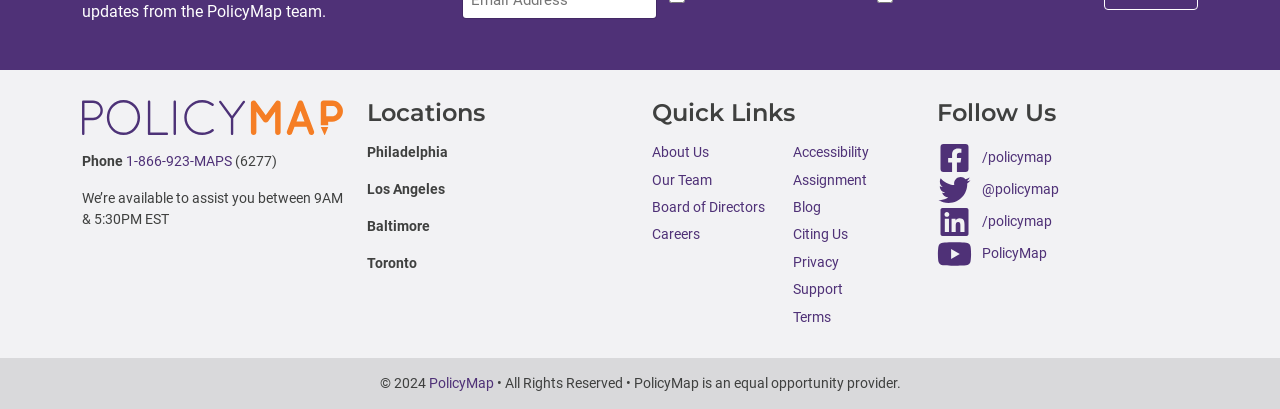Extract the bounding box coordinates for the described element: "Our Team". The coordinates should be represented as four float numbers between 0 and 1: [left, top, right, bottom].

[0.509, 0.42, 0.556, 0.459]